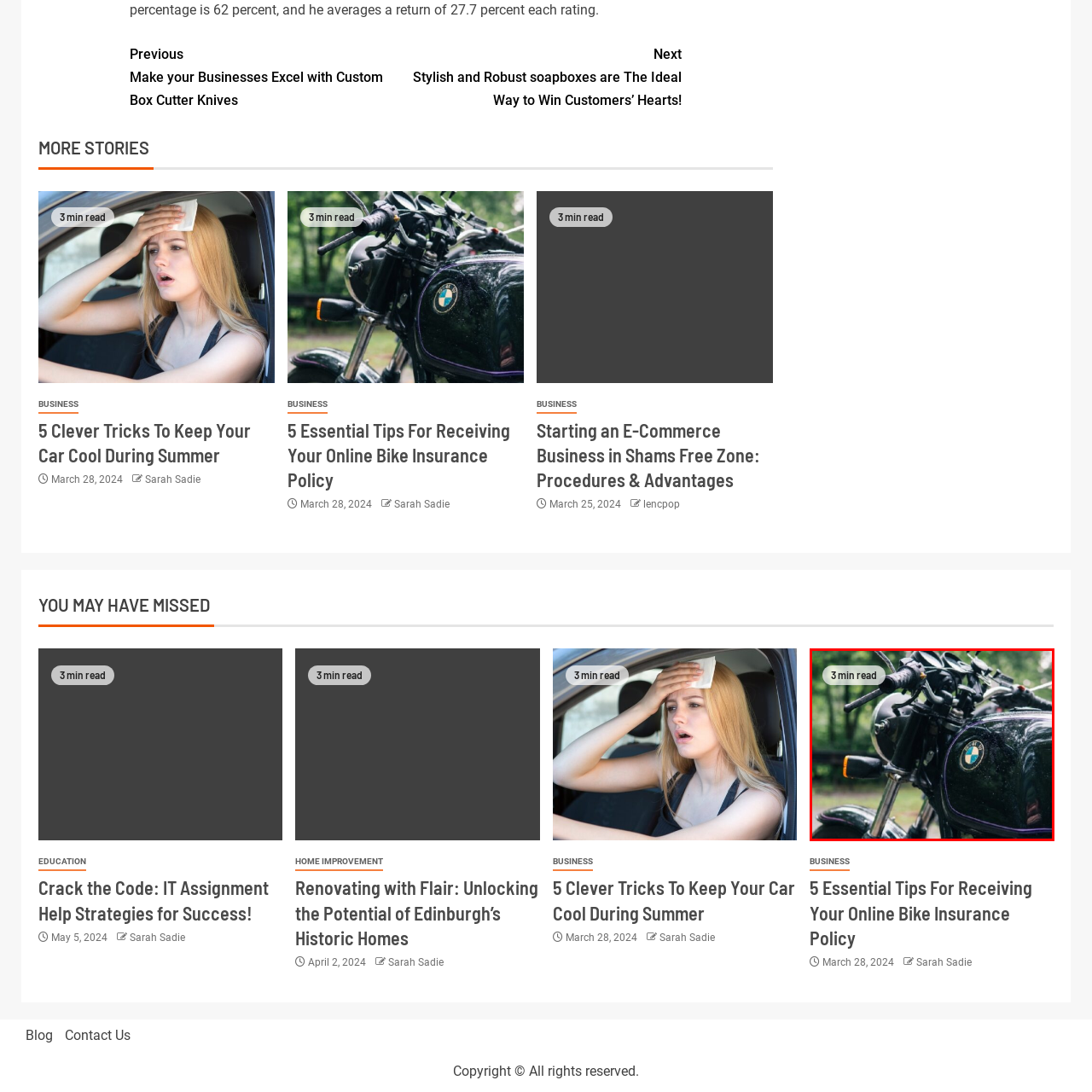How long does it take to read the related content?
Examine the area marked by the red bounding box and respond with a one-word or short phrase answer.

3 minutes